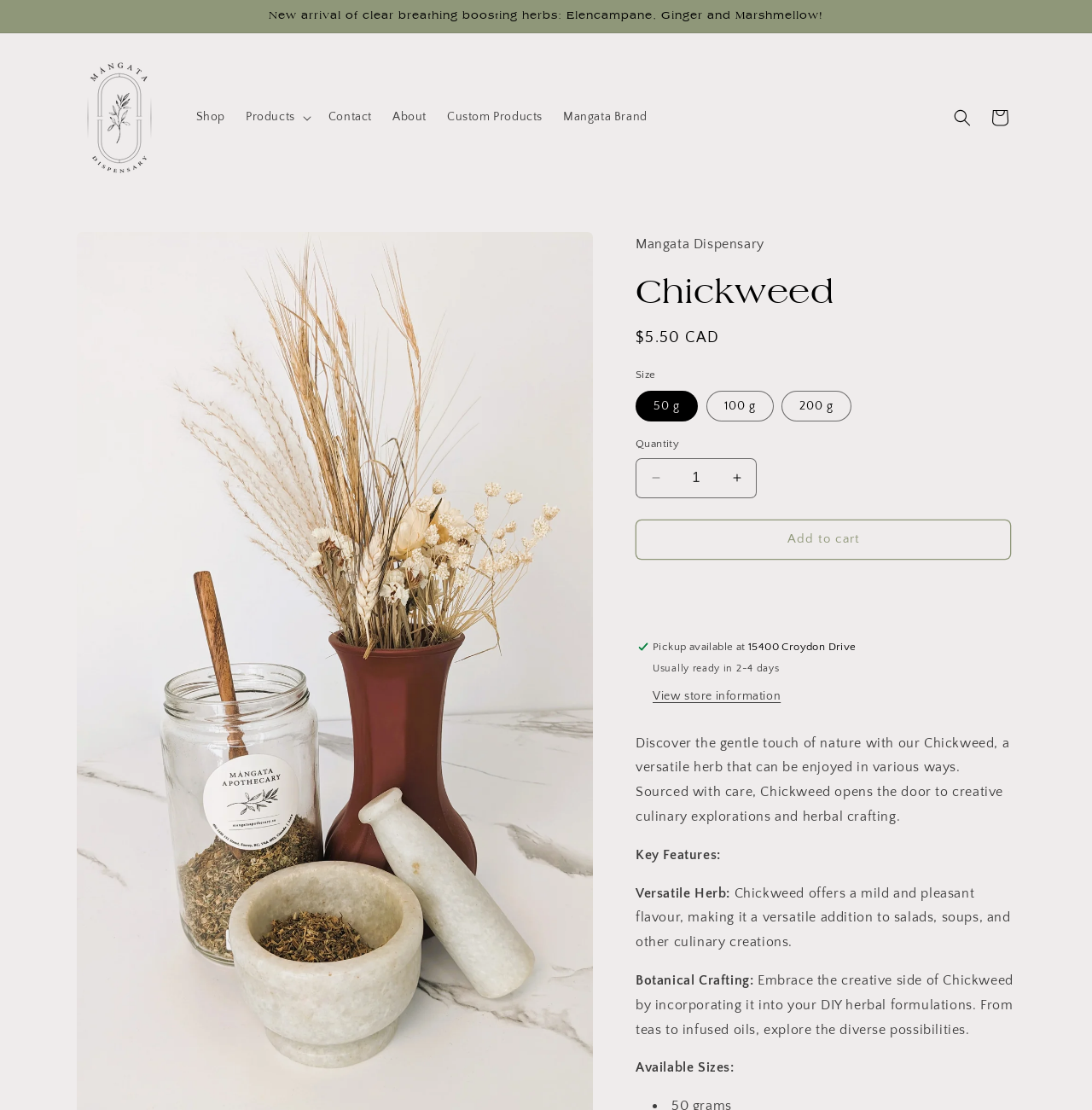What is the default size of the Chickweed herb?
Please look at the screenshot and answer using one word or phrase.

50 g